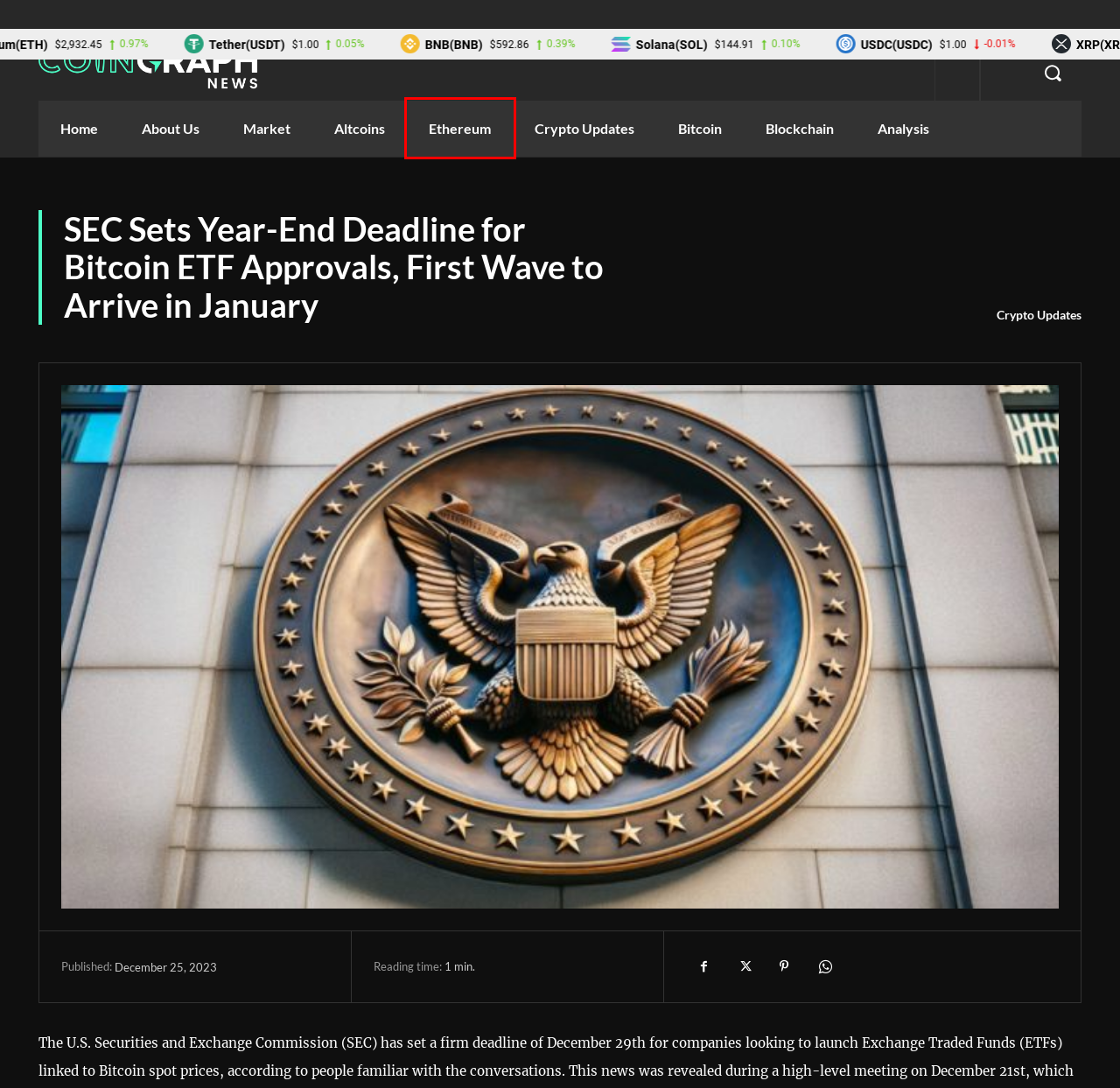Analyze the screenshot of a webpage with a red bounding box and select the webpage description that most accurately describes the new page resulting from clicking the element inside the red box. Here are the candidates:
A. About Us
B. Crypto Updates
C. Bitcoin
D. Ethereum
E. Market
F. Analysis
G. Coingraph | Premier Source of Crypto & Financial News.
H. Blockchain

D